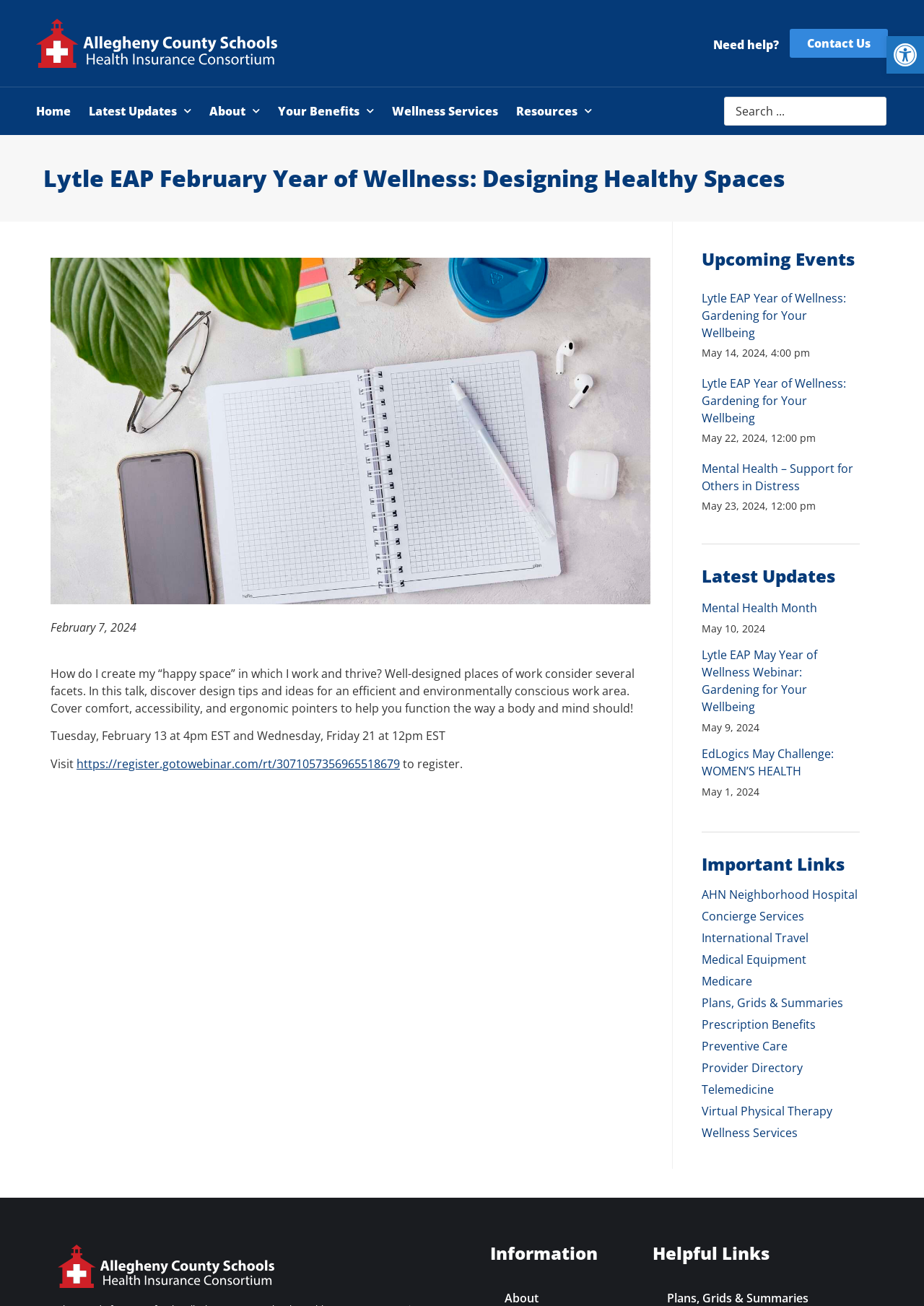What is the topic of the February Year of Wellness?
Answer briefly with a single word or phrase based on the image.

Designing Healthy Spaces